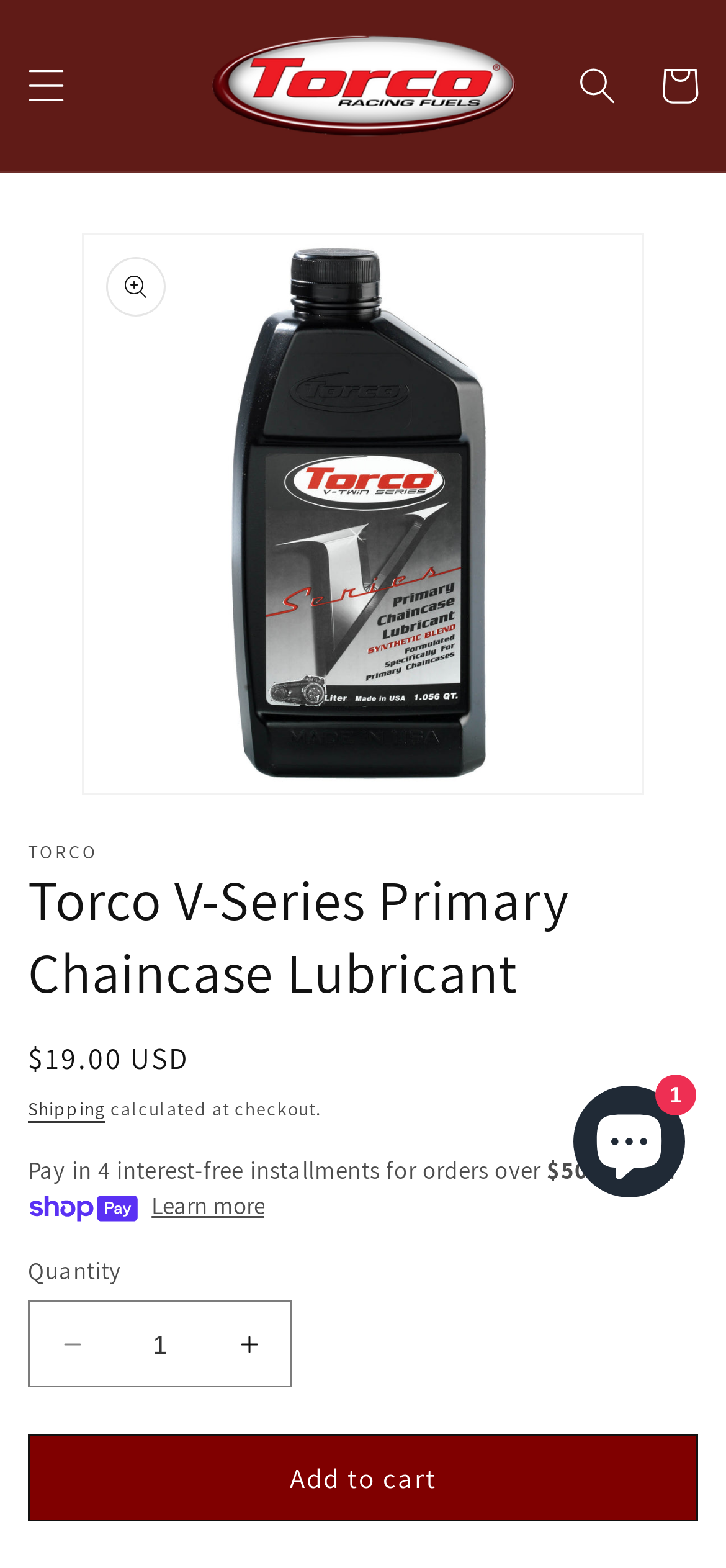Identify and extract the main heading from the webpage.

Torco V-Series Primary Chaincase Lubricant